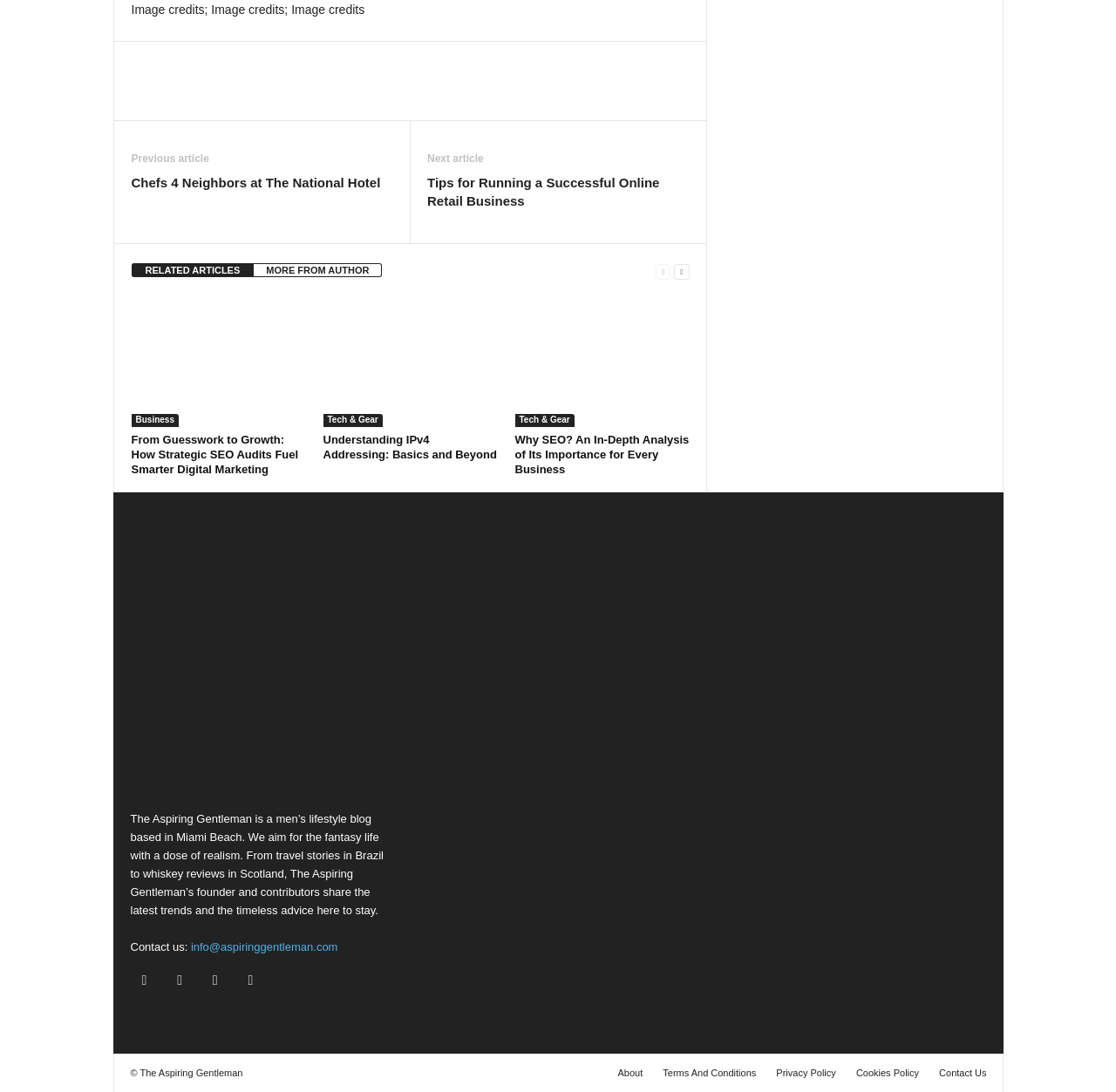Find the bounding box coordinates of the area that needs to be clicked in order to achieve the following instruction: "View the previous article". The coordinates should be specified as four float numbers between 0 and 1, i.e., [left, top, right, bottom].

[0.118, 0.14, 0.187, 0.151]